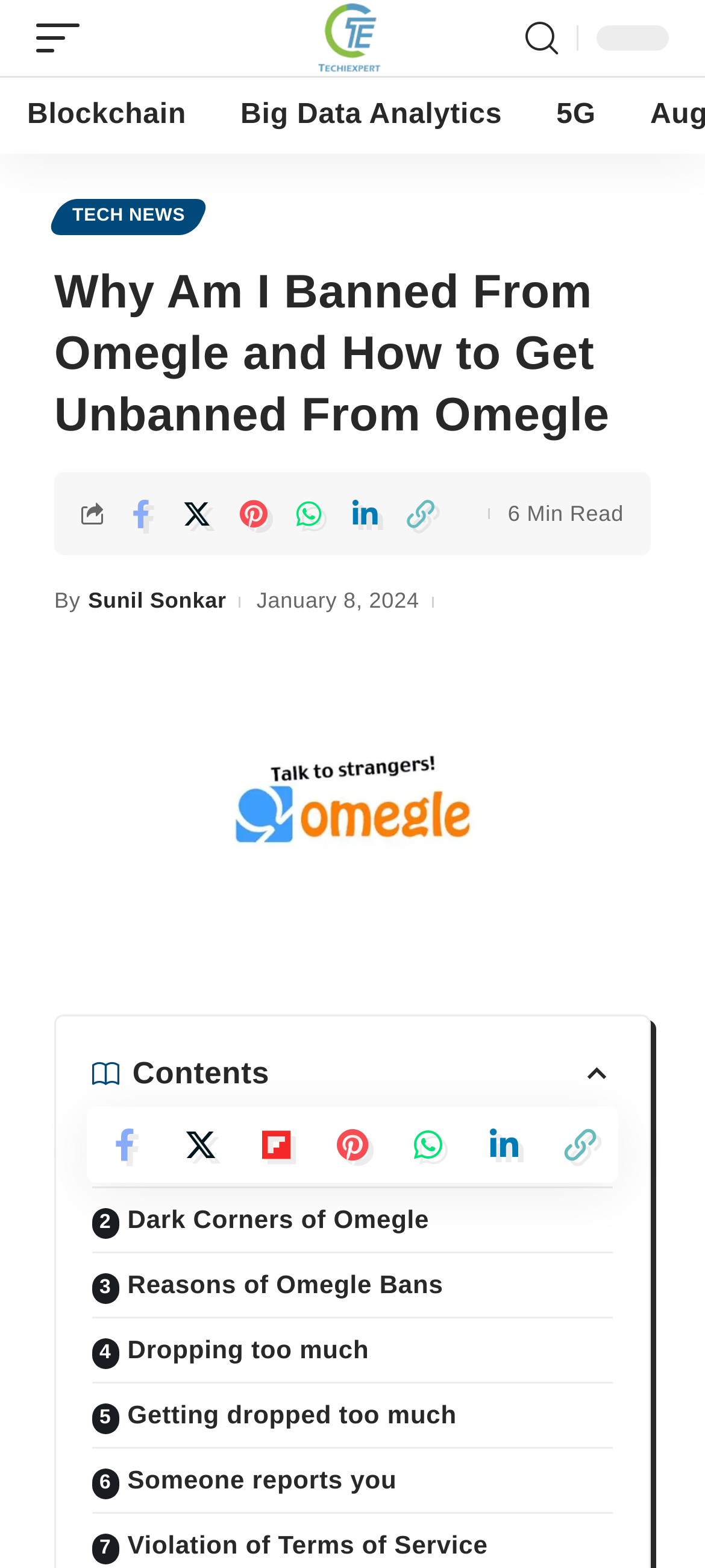Determine the bounding box for the HTML element described here: "Lip Blush and Lashline Enhancement". The coordinates should be given as [left, top, right, bottom] with each number being a float between 0 and 1.

None